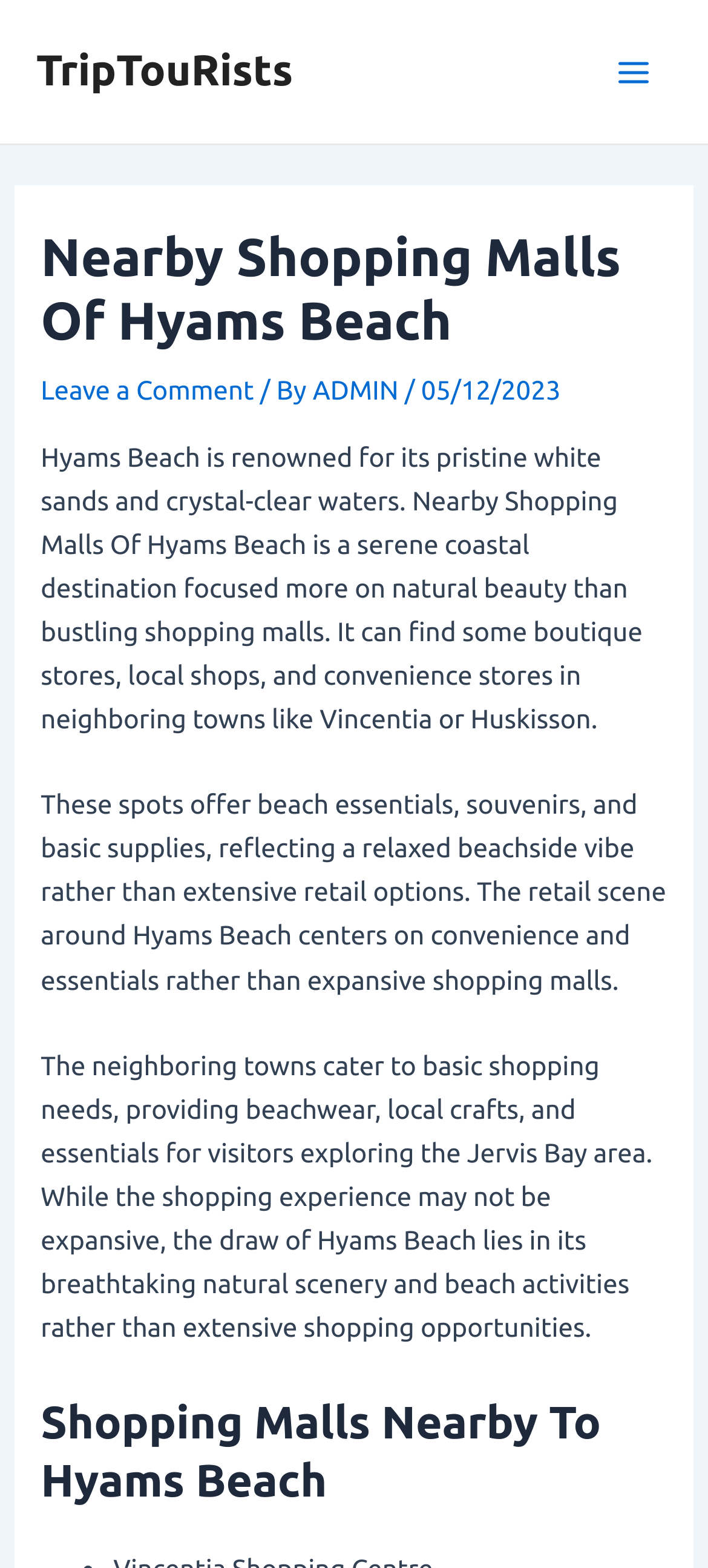Reply to the question with a brief word or phrase: What is the main attraction of Hyams Beach?

breathtaking natural scenery and beach activities